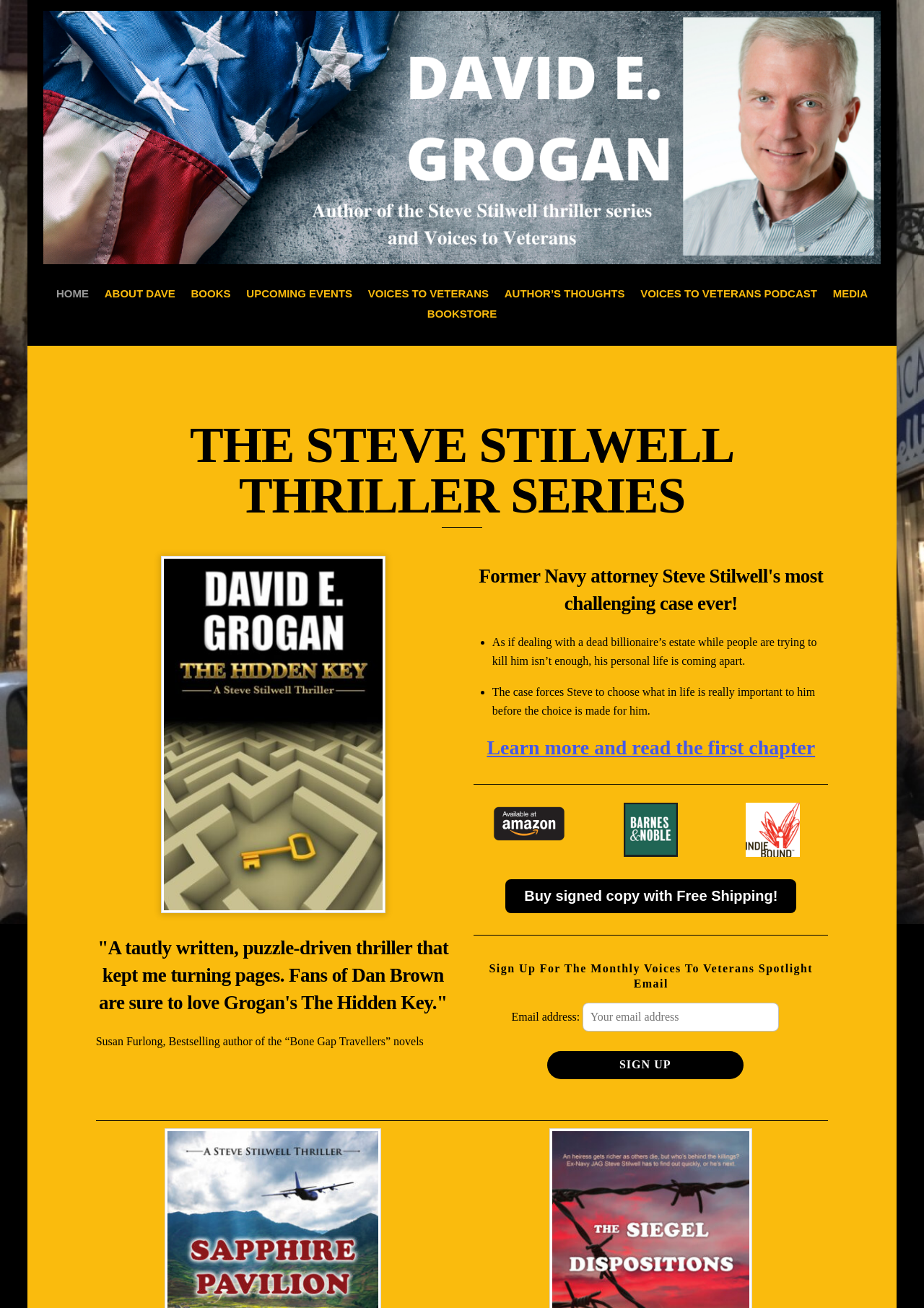Locate the bounding box coordinates for the element described below: "Books". The coordinates must be four float values between 0 and 1, formatted as [left, top, right, bottom].

[0.2, 0.217, 0.257, 0.233]